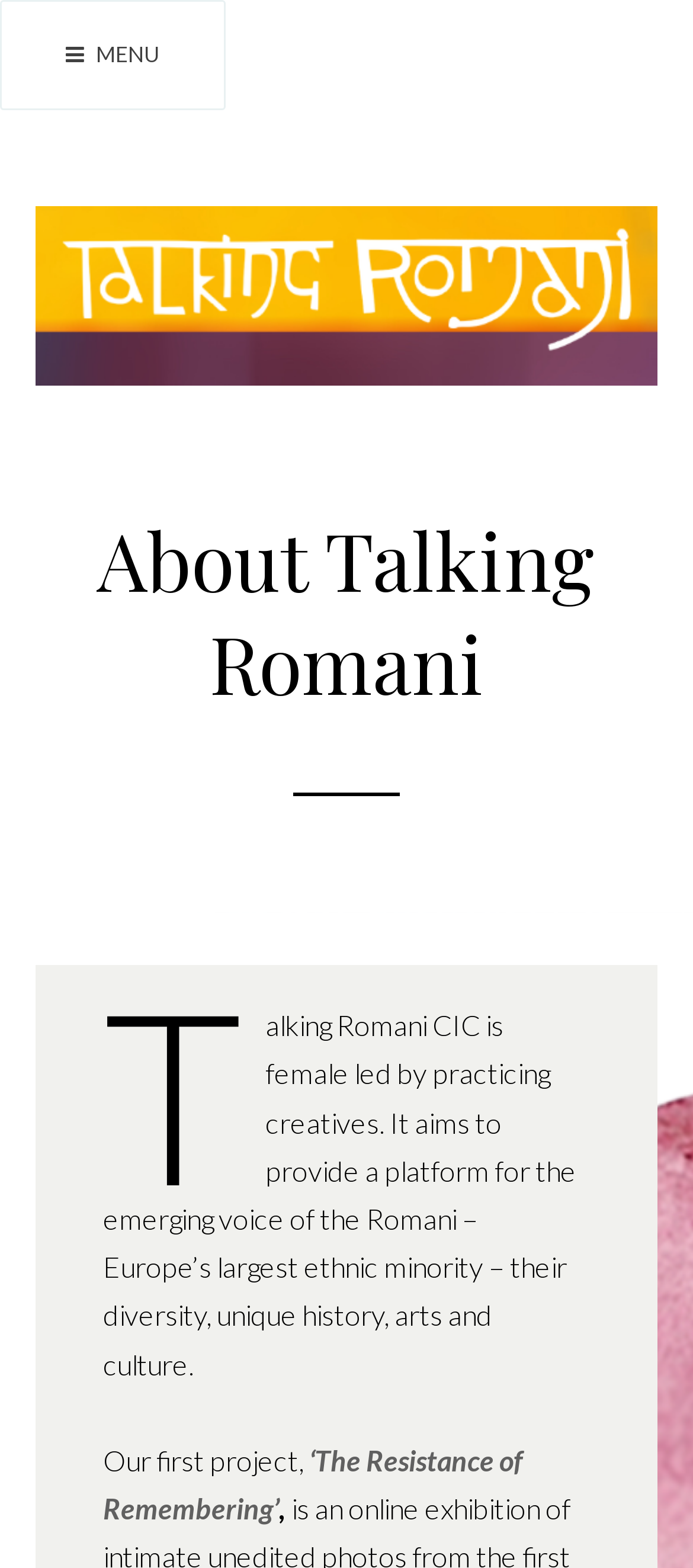Provide the bounding box coordinates of the UI element that matches the description: "Talking Romani".

[0.051, 0.275, 0.605, 0.32]